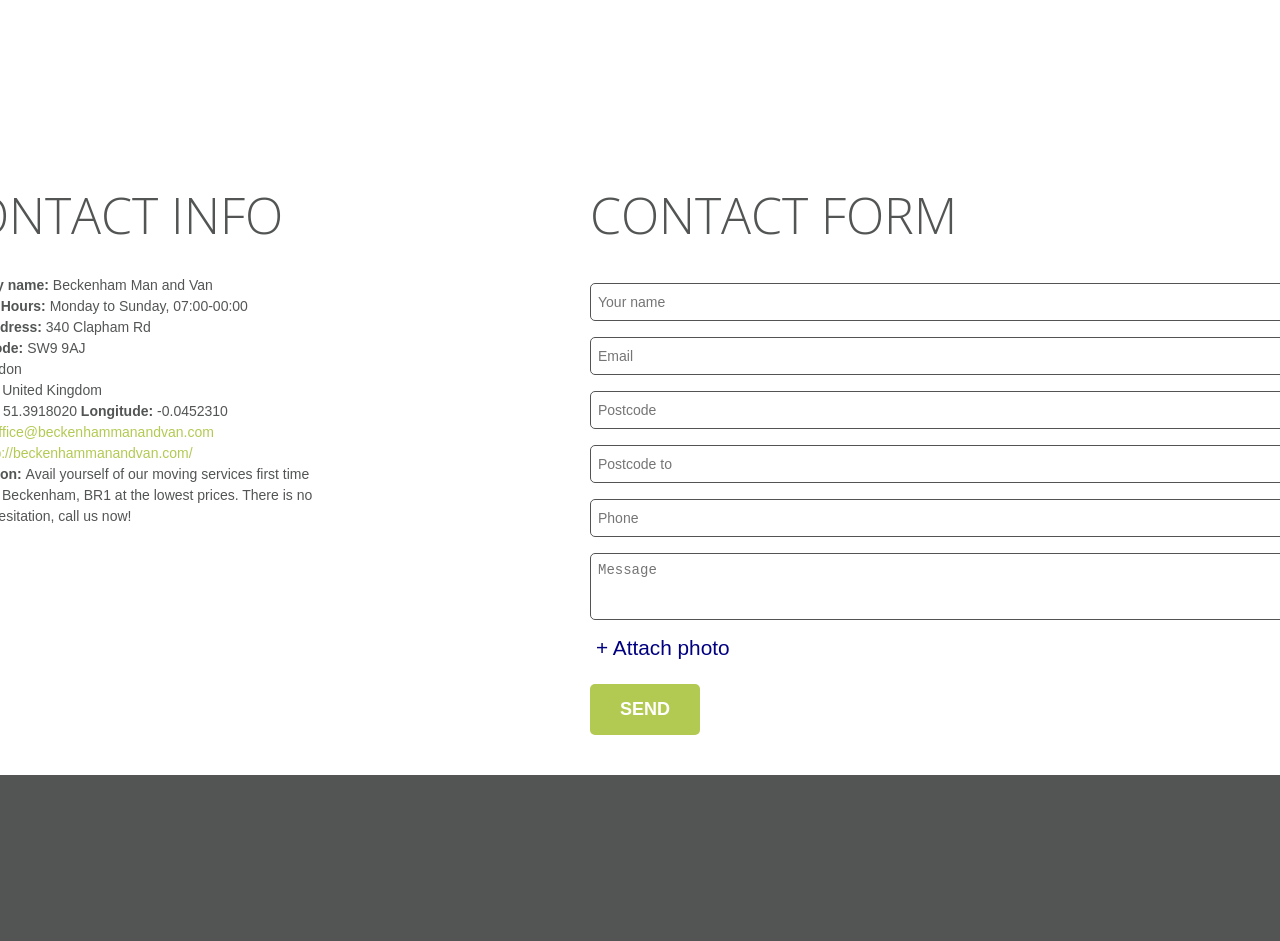What is the copyright year of the website?
Kindly answer the question with as much detail as you can.

The copyright year of the website can be found in the static text element 'Copyright © 2015 Beckenham Man and Van. All Rights Reserved.' located at the bottom of the webpage, with bounding box coordinates [0.23, 0.903, 0.548, 0.92].